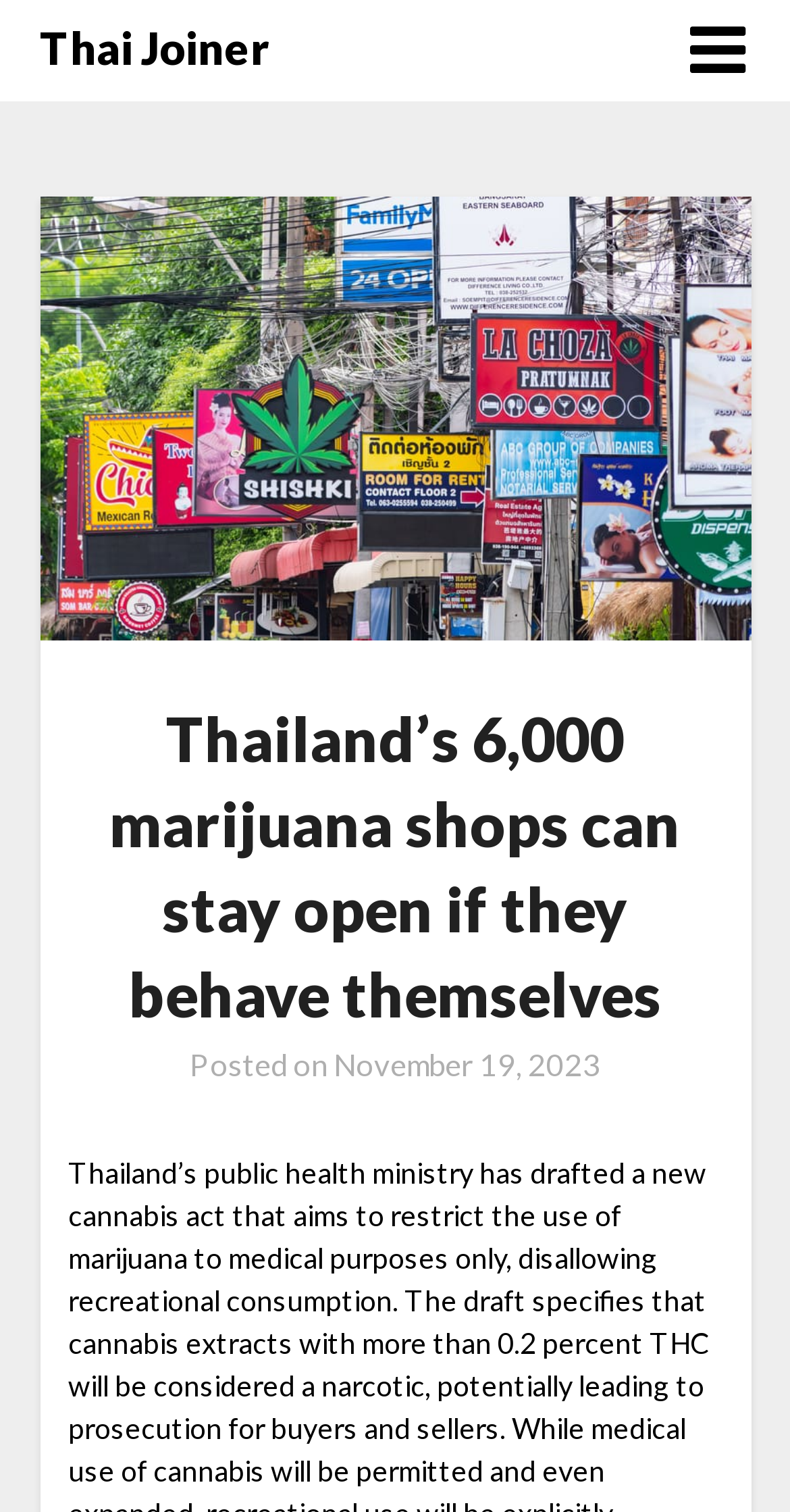Utilize the information from the image to answer the question in detail:
What is the date of the article?

The date of the article can be found in the link element with the text 'November 19, 2023', which is located below the heading of the article and next to the text 'Posted on'.